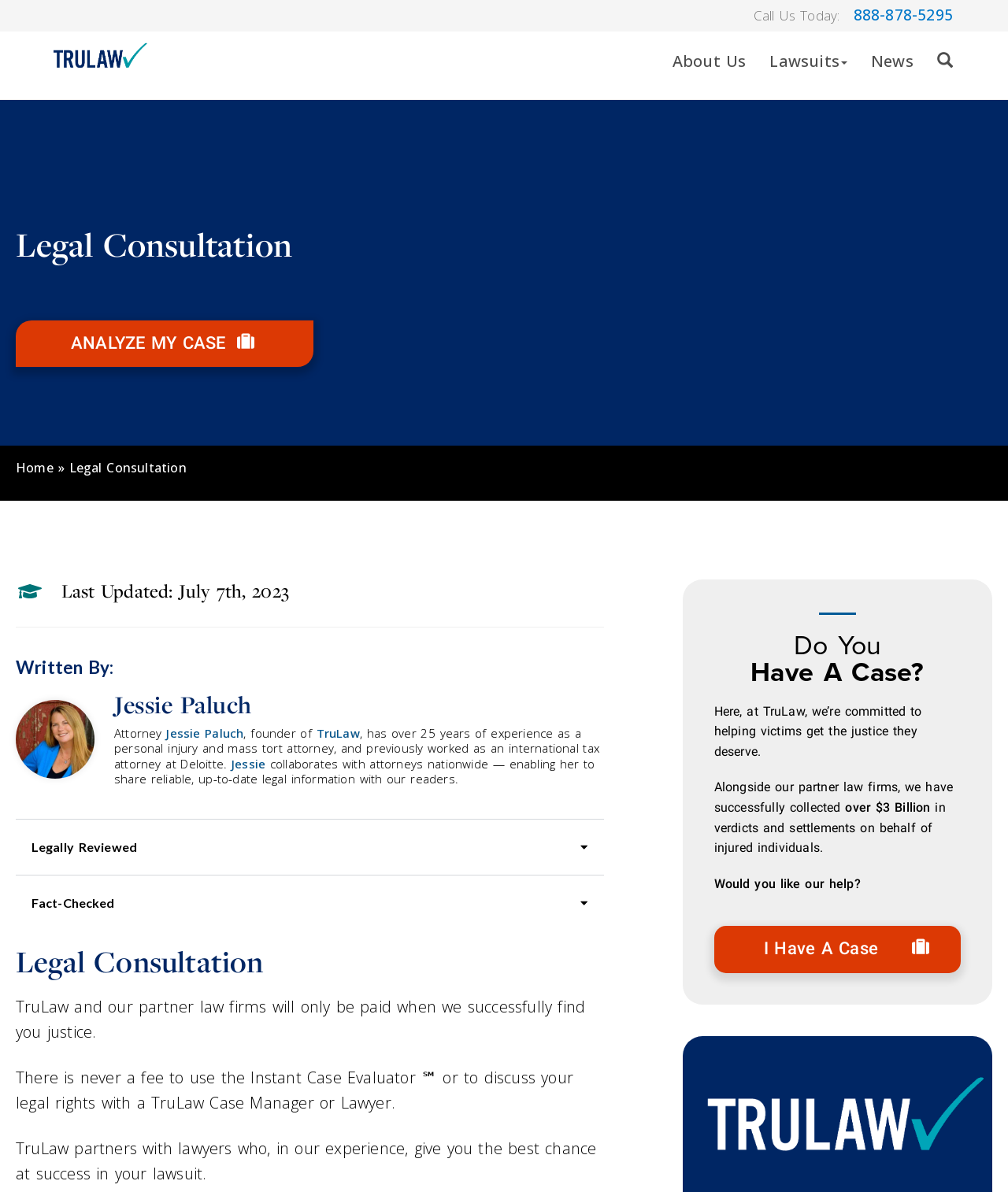Indicate the bounding box coordinates of the clickable region to achieve the following instruction: "Search for something."

[0.918, 0.026, 0.957, 0.077]